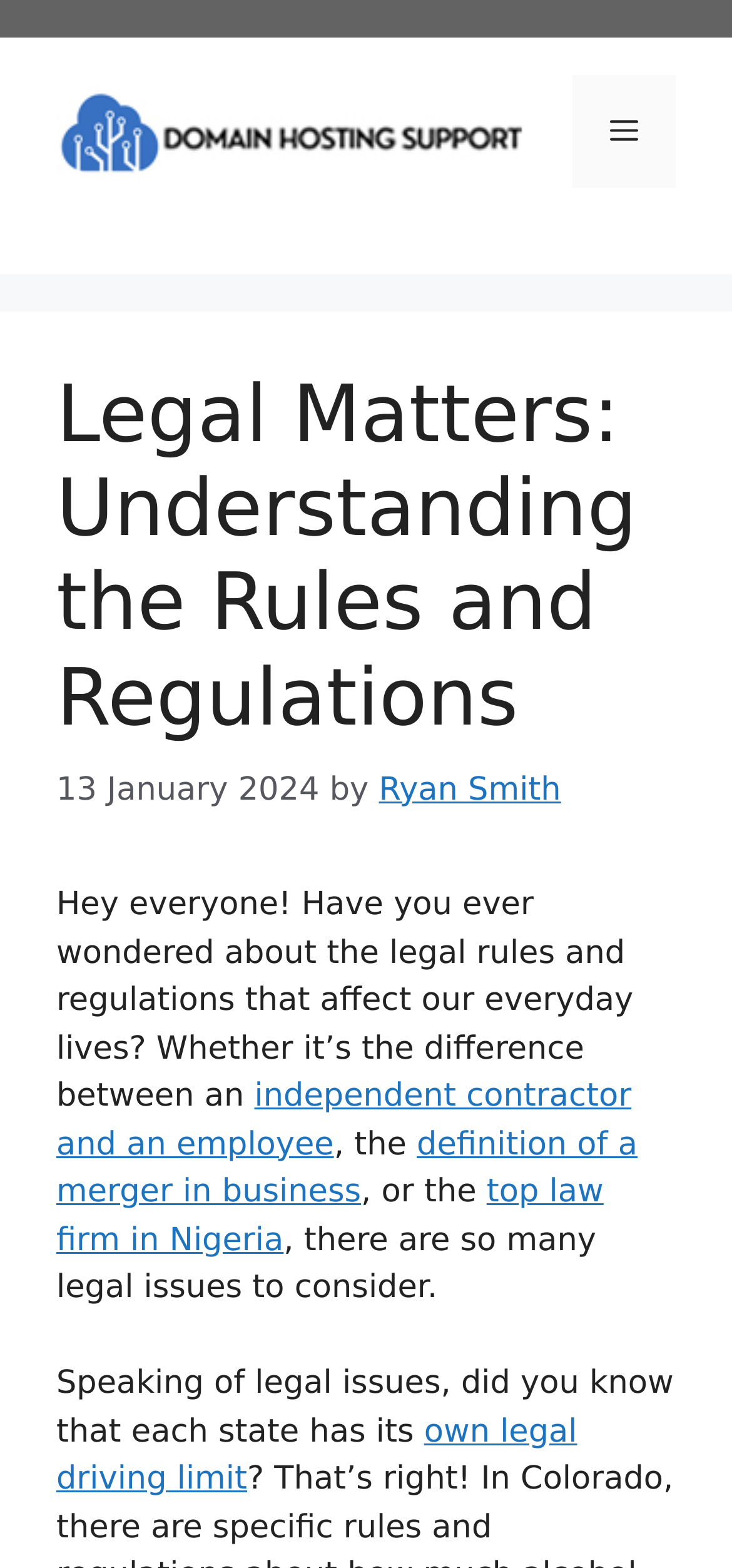Refer to the screenshot and give an in-depth answer to this question: How many links are in the introductory text?

I counted the links in the introductory text by examining the 'Content' section of the webpage, where I saw four links: 'independent contractor and an employee', 'definition of a merger in business', 'top law firm in Nigeria', and 'own legal driving limit'.